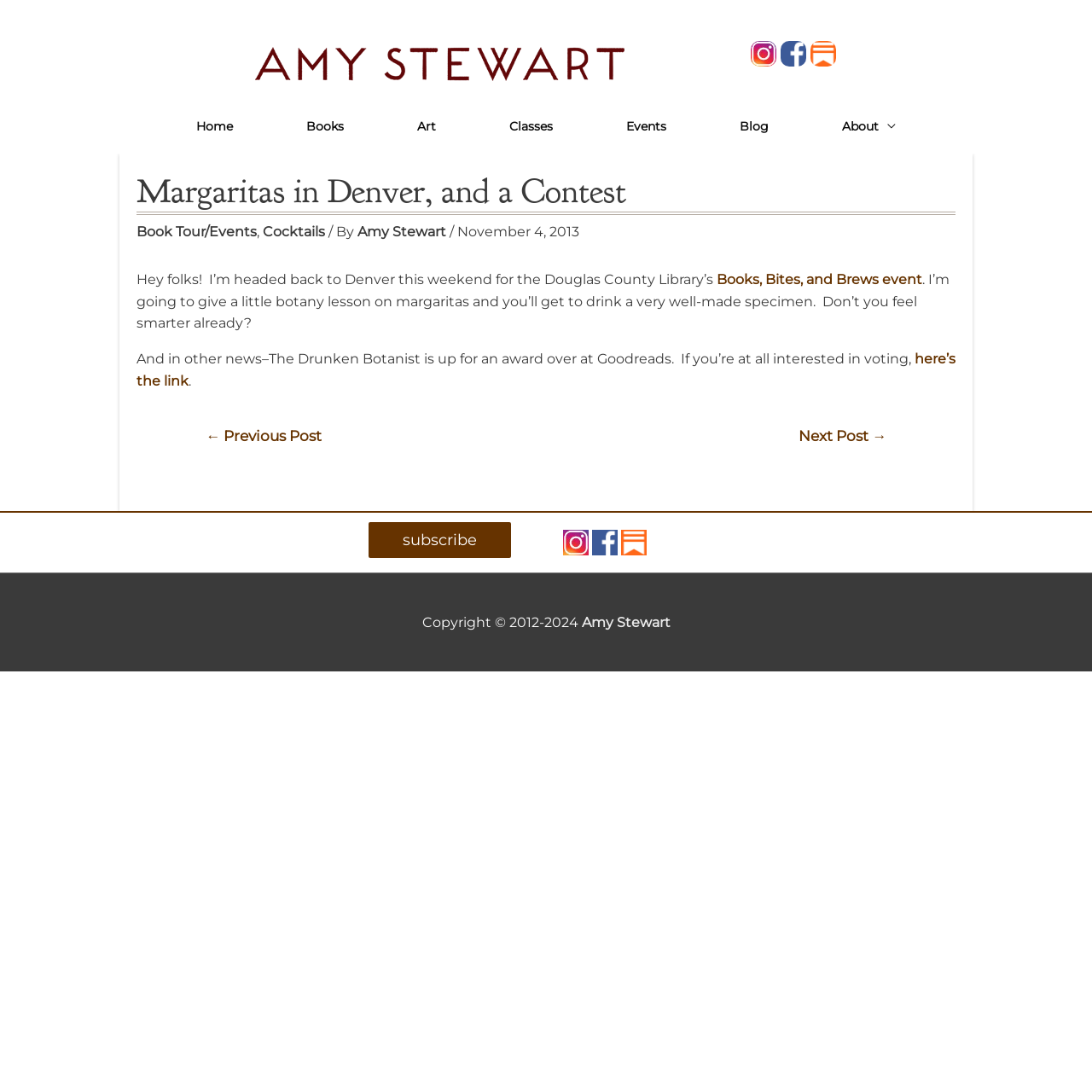Describe every aspect of the webpage in a detailed manner.

This webpage is about Amy Stewart, an author, and her upcoming event in Denver. At the top left, there is a link to Amy Stewart's website, accompanied by a small image of her. To the right of this, there are three social media links: Instagram, Facebook, and Substack, each with its respective icon.

Below this section, there is a navigation menu with links to different parts of the website, including Home, Books, Art, Classes, Events, Blog, and About.

The main content of the webpage is an article about Amy Stewart's upcoming event in Denver, where she will be giving a botany lesson on margaritas. The article is divided into paragraphs, with links to related topics, such as her book tour and cocktails. There is also a mention of her book, "The Drunken Botanist", being up for an award on Goodreads, with a link to vote.

At the bottom of the webpage, there is a section with links to subscribe, as well as links to Amy Stewart's social media profiles again. There is also a copyright notice at the very bottom.

Overall, the webpage is focused on promoting Amy Stewart's event and her work, with easy access to her social media profiles and other relevant information.